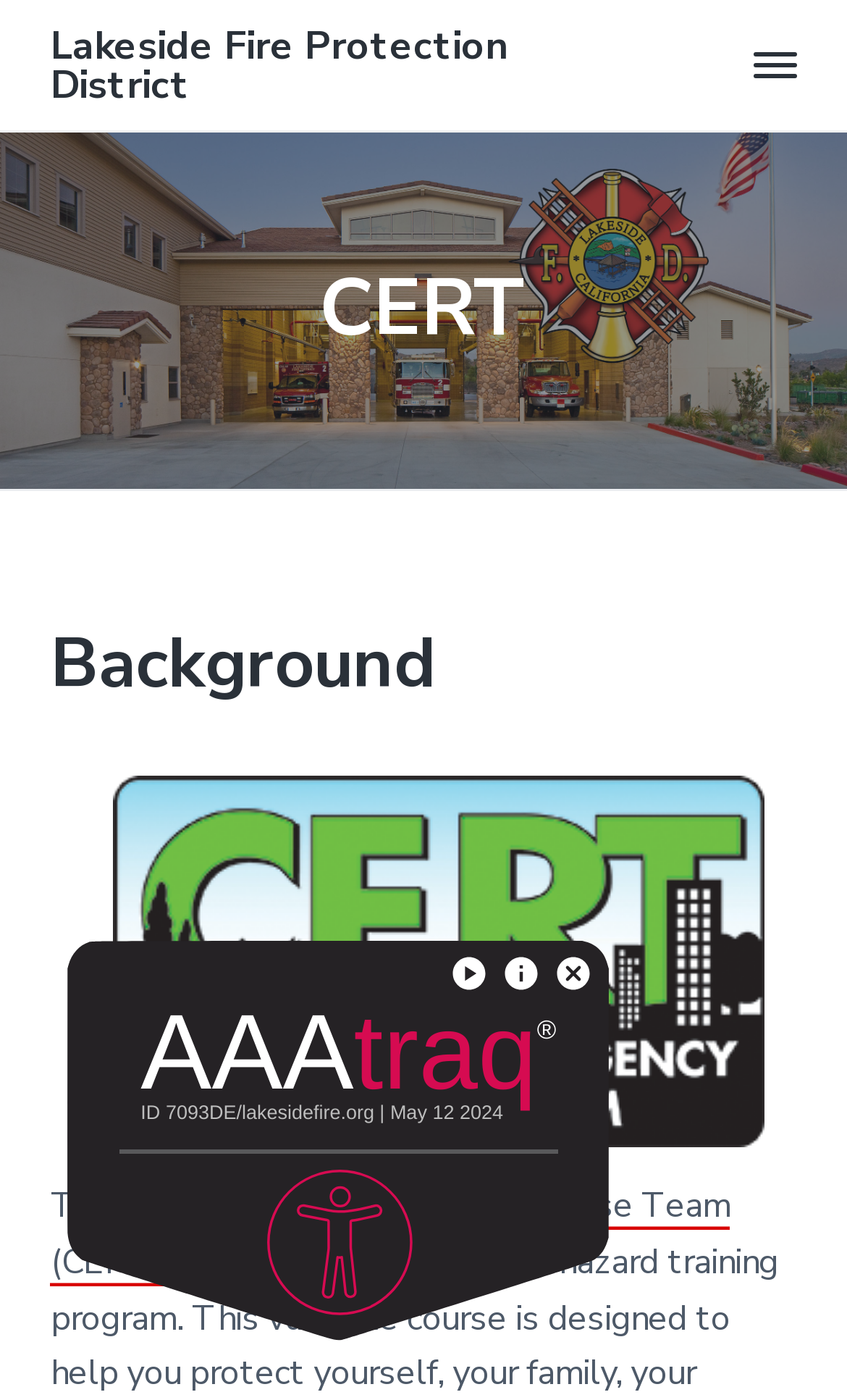Given the element description, predict the bounding box coordinates in the format (top-left x, top-left y, bottom-right x, bottom-right y). Make sure all values are between 0 and 1. Here is the element description: parent_node: Lakeside Fire Protection District

[0.868, 0.02, 0.961, 0.073]